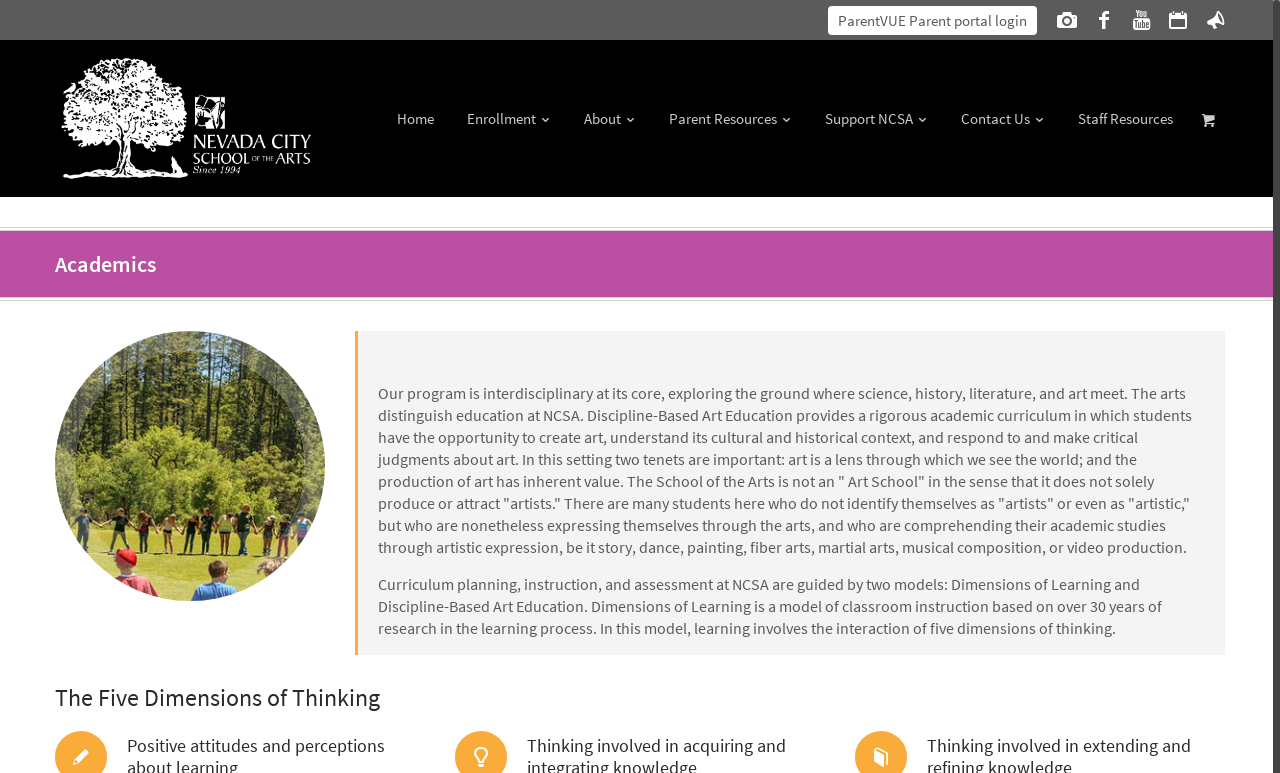Please identify the bounding box coordinates of the element's region that needs to be clicked to fulfill the following instruction: "login to ParentVUE". The bounding box coordinates should consist of four float numbers between 0 and 1, i.e., [left, top, right, bottom].

[0.647, 0.007, 0.81, 0.045]